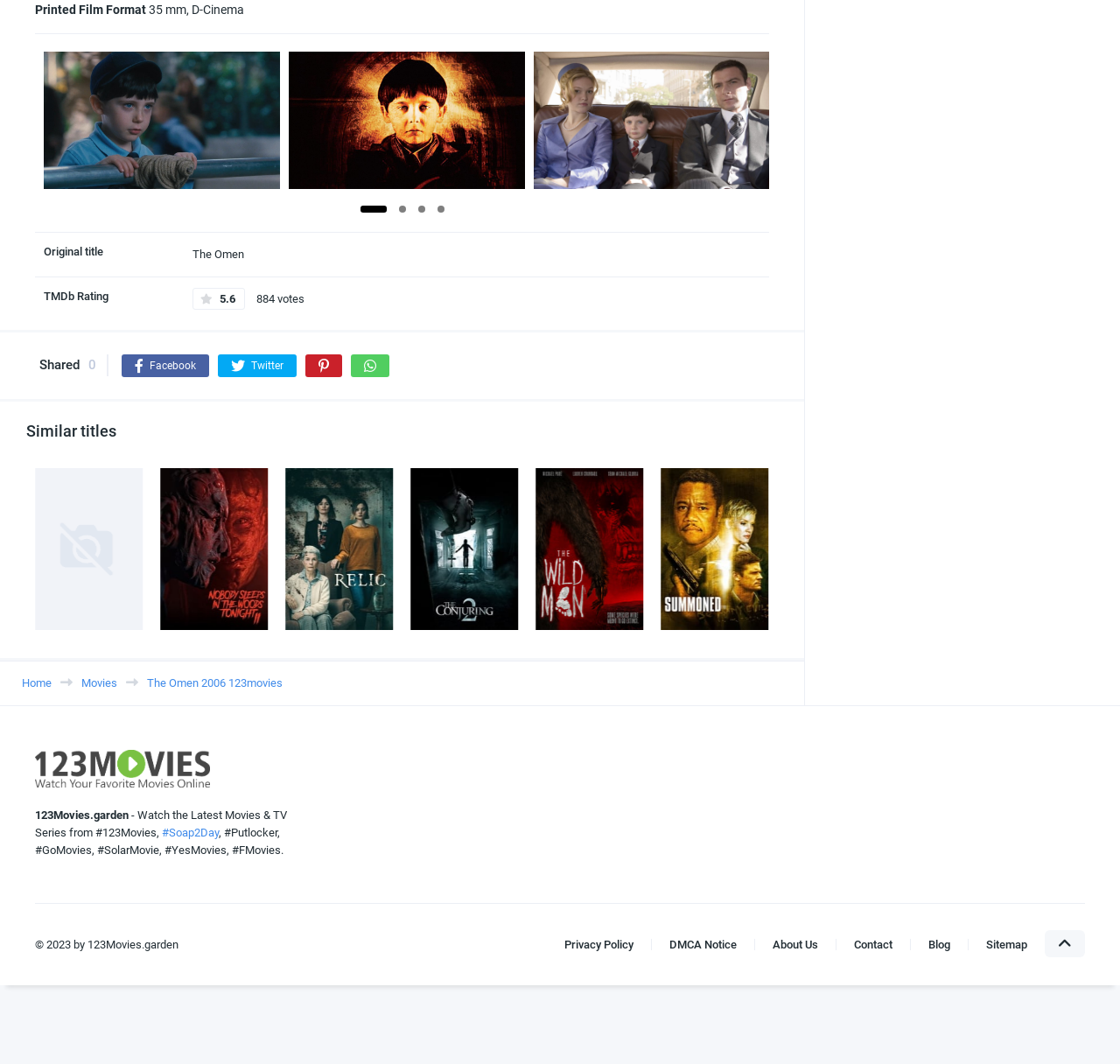Find the bounding box coordinates for the element that must be clicked to complete the instruction: "Select a profile". The coordinates should be four float numbers between 0 and 1, indicated as [left, top, right, bottom].

None